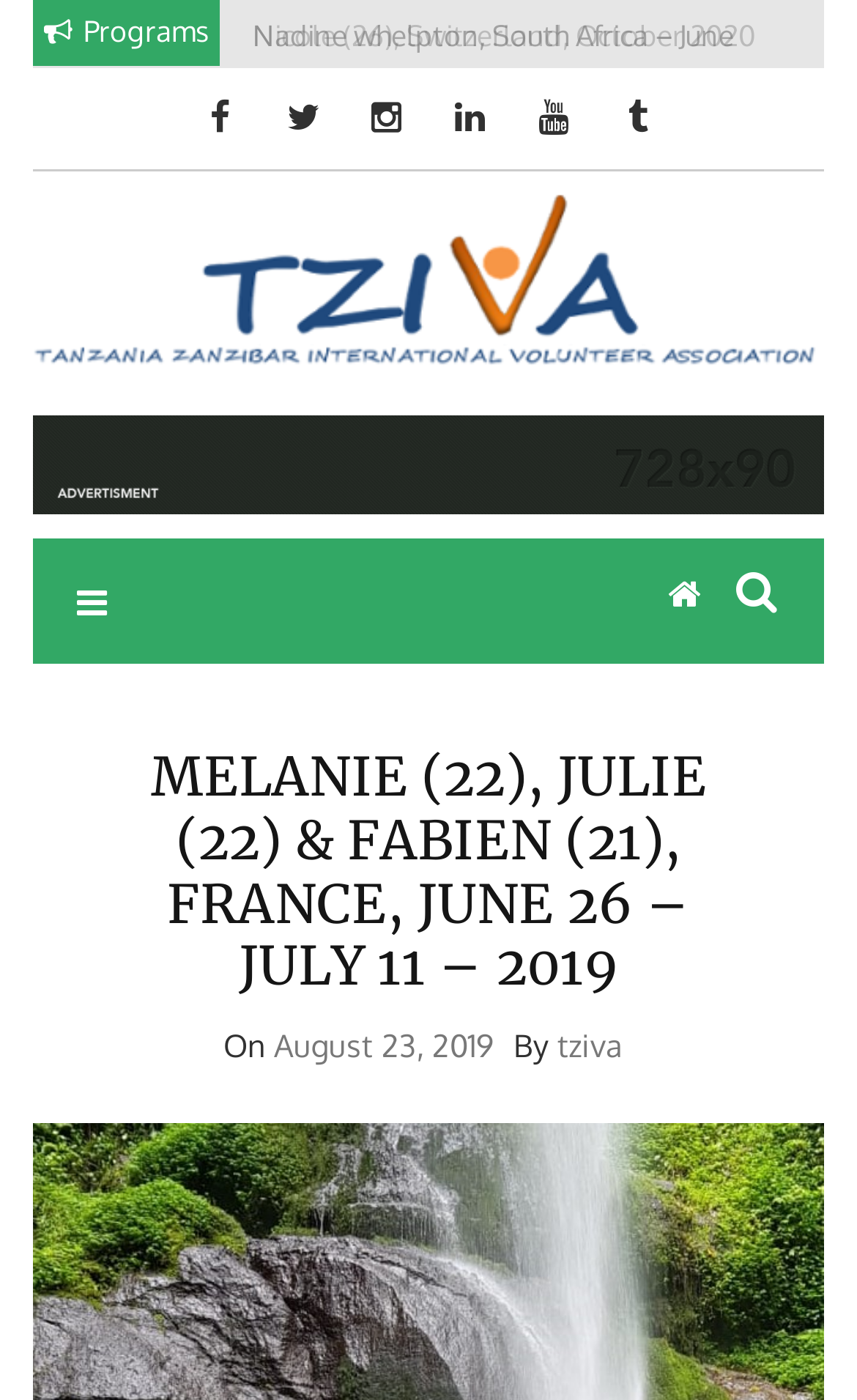Please provide the bounding box coordinates for the element that needs to be clicked to perform the instruction: "Click on the 'August 23, 2019' link". The coordinates must consist of four float numbers between 0 and 1, formatted as [left, top, right, bottom].

[0.319, 0.733, 0.576, 0.76]